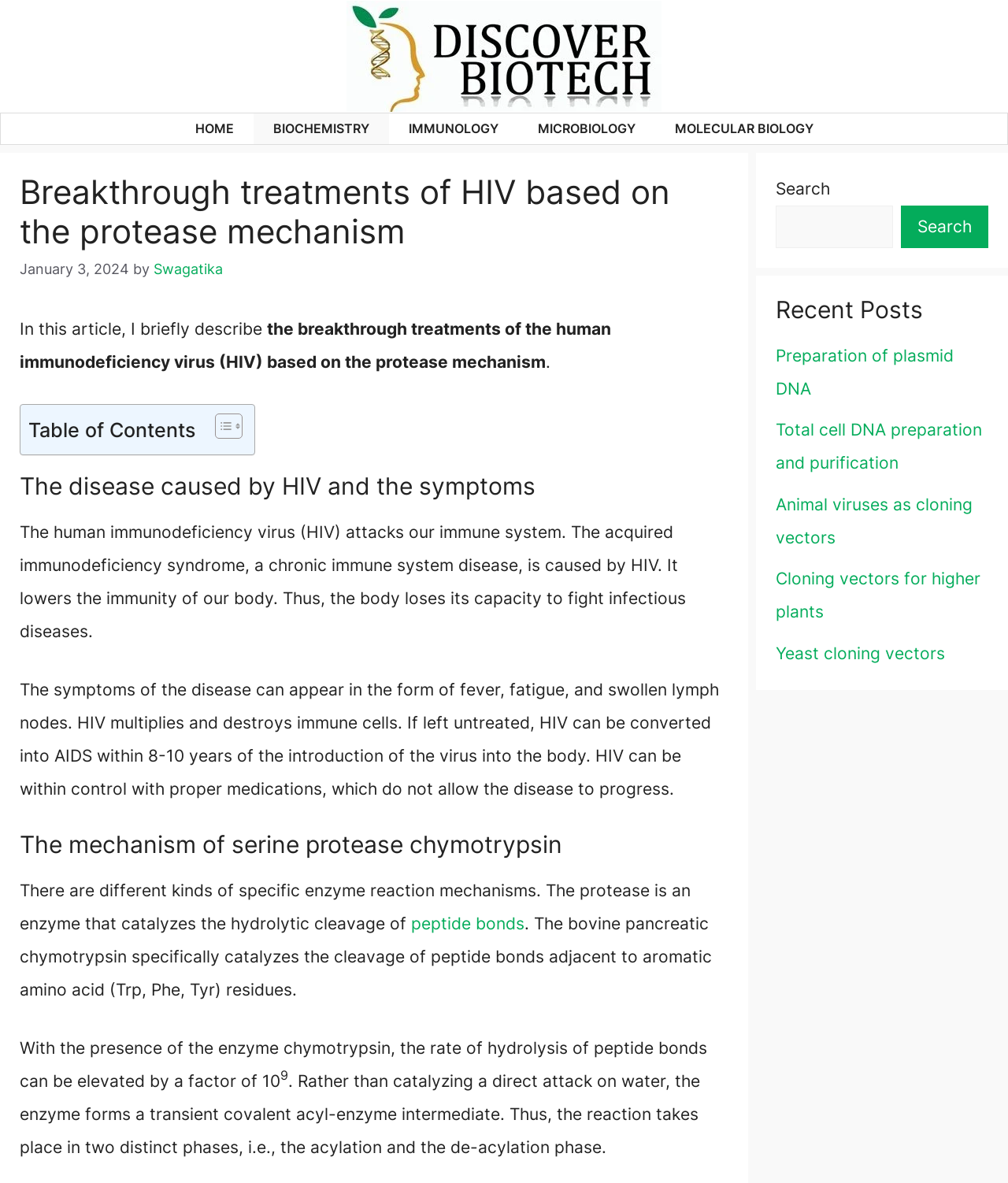Who is the author of the article?
Can you provide an in-depth and detailed response to the question?

The author of the article can be found in the section below the heading, where it says 'by Swagatika'.